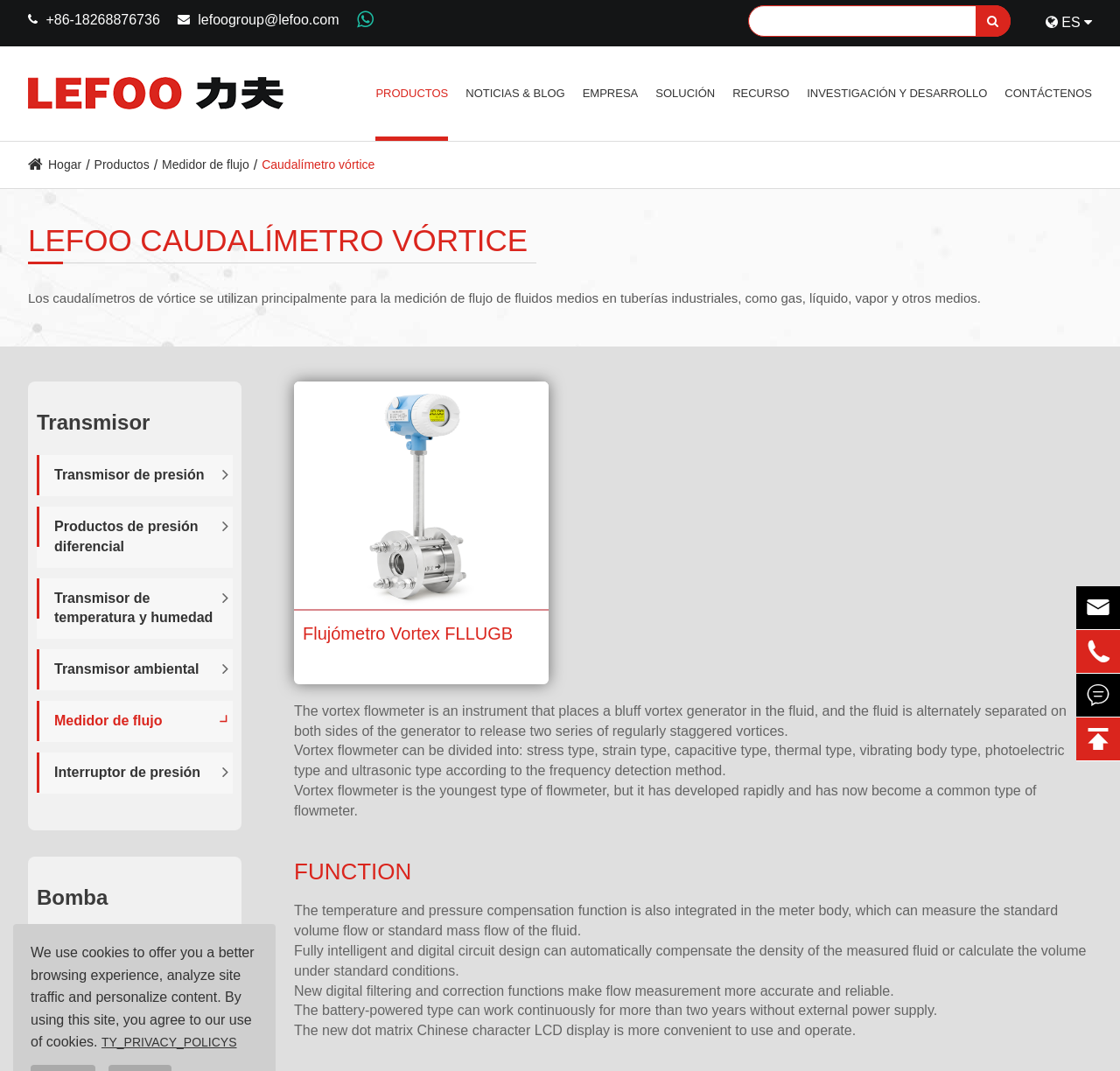What is the function of the vortex flowmeter?
Based on the screenshot, provide a one-word or short-phrase response.

Measure fluid flow